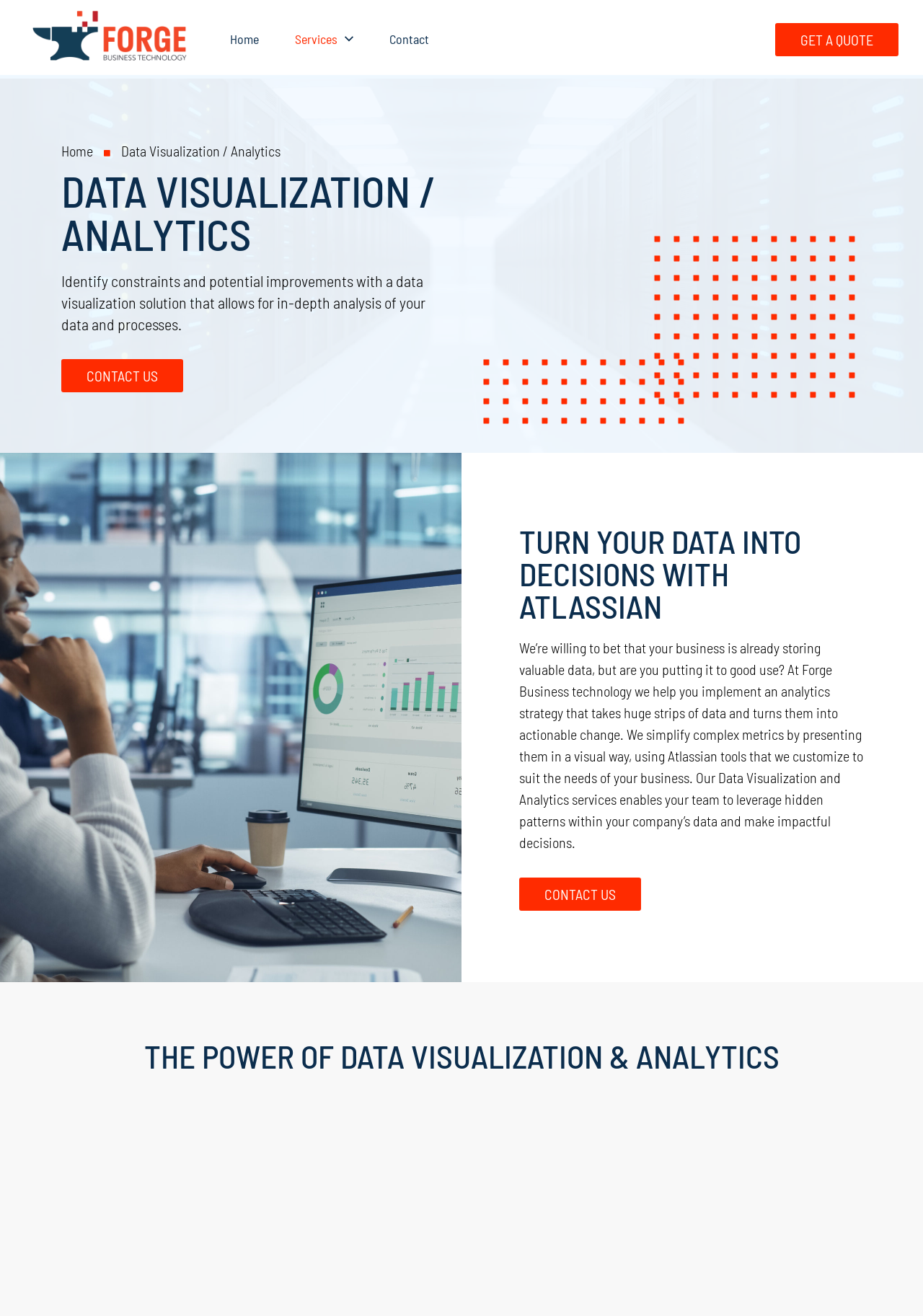Provide a brief response in the form of a single word or phrase:
How many 'CONTACT US' links are on the webpage?

2